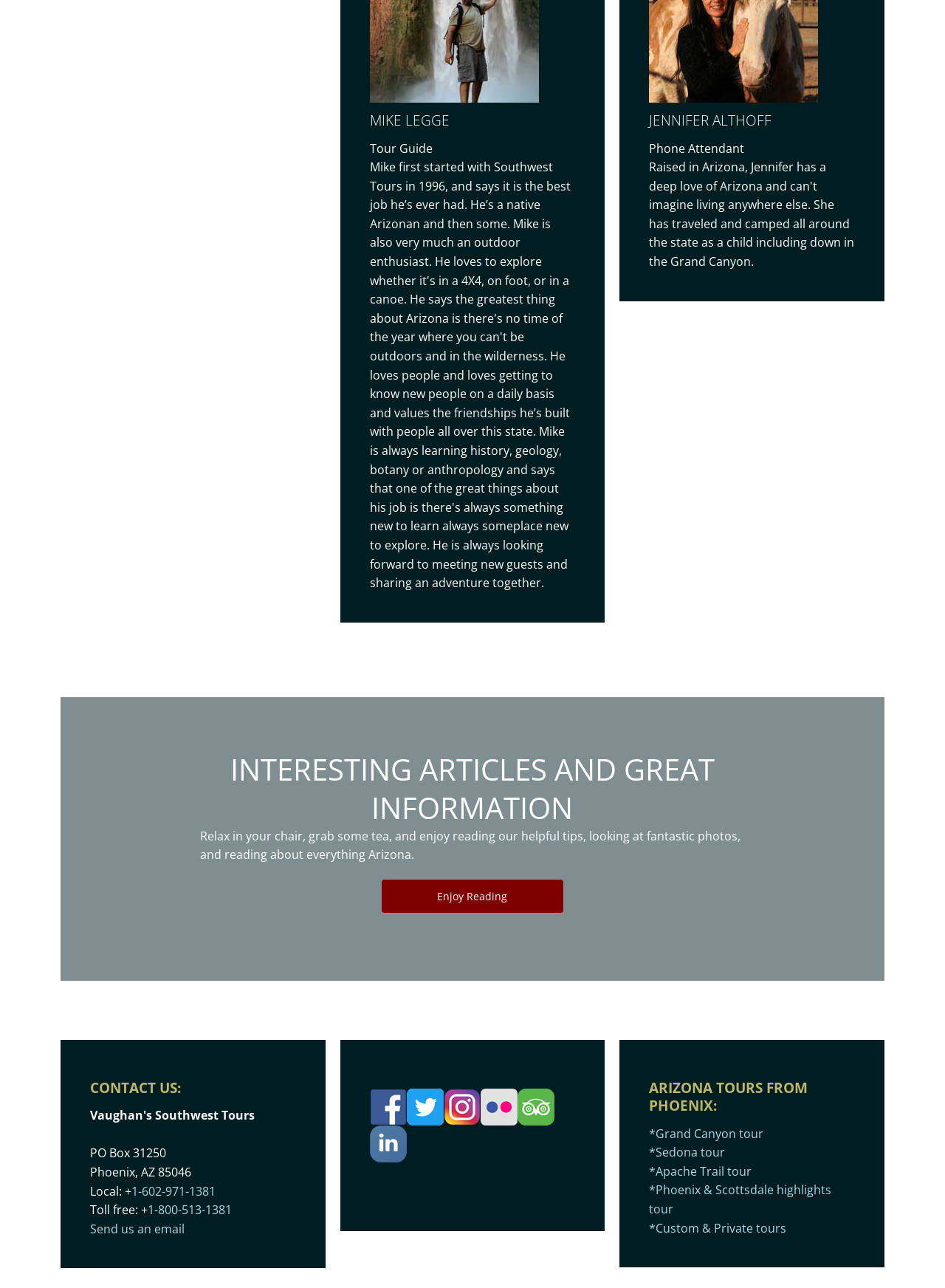Using the format (top-left x, top-left y, bottom-right x, bottom-right y), provide the bounding box coordinates for the described UI element. All values should be floating point numbers between 0 and 1: *Custom & Private tours

[0.687, 0.947, 0.832, 0.96]